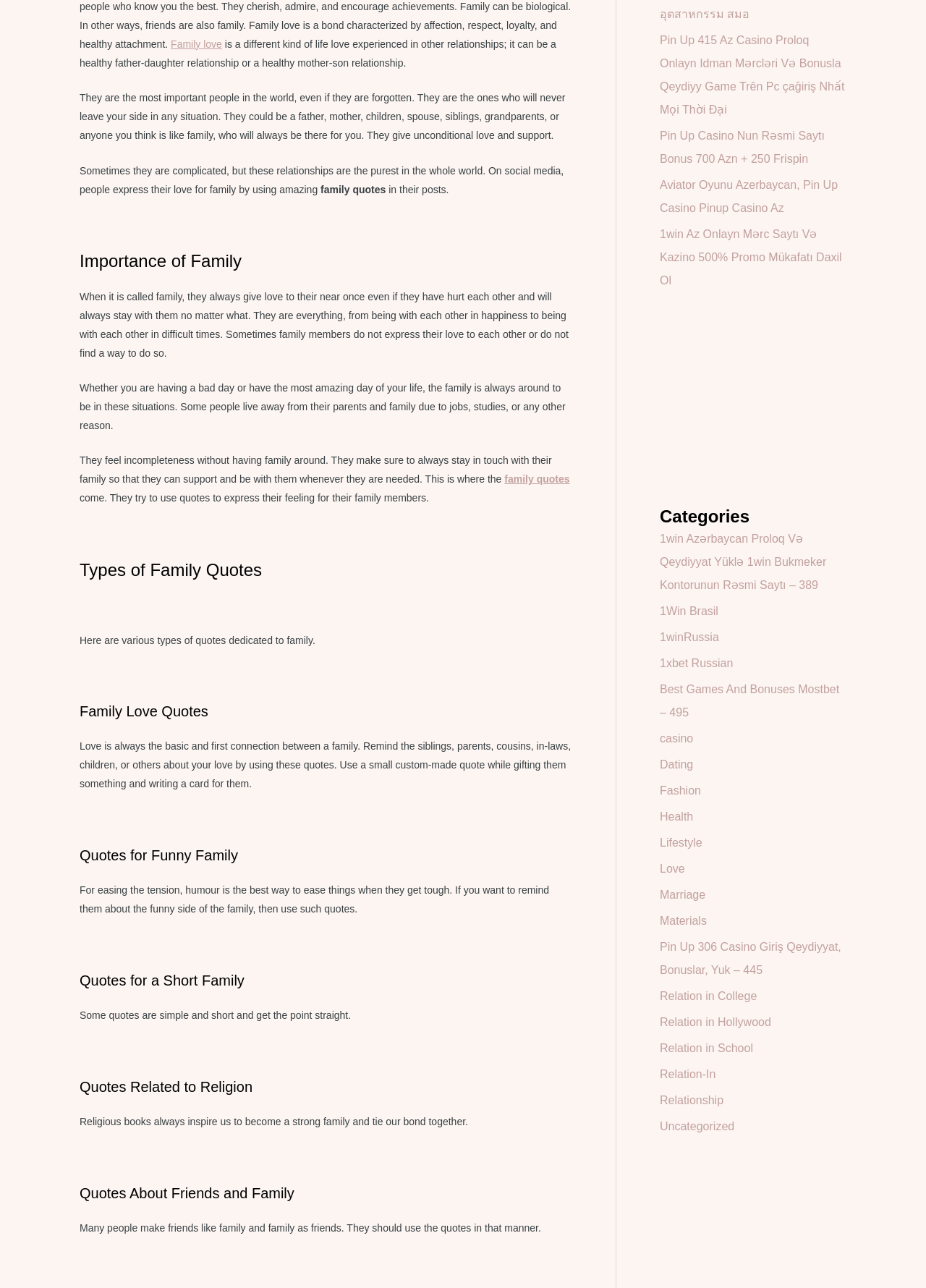Highlight the bounding box of the UI element that corresponds to this description: "casino".

[0.712, 0.568, 0.749, 0.578]